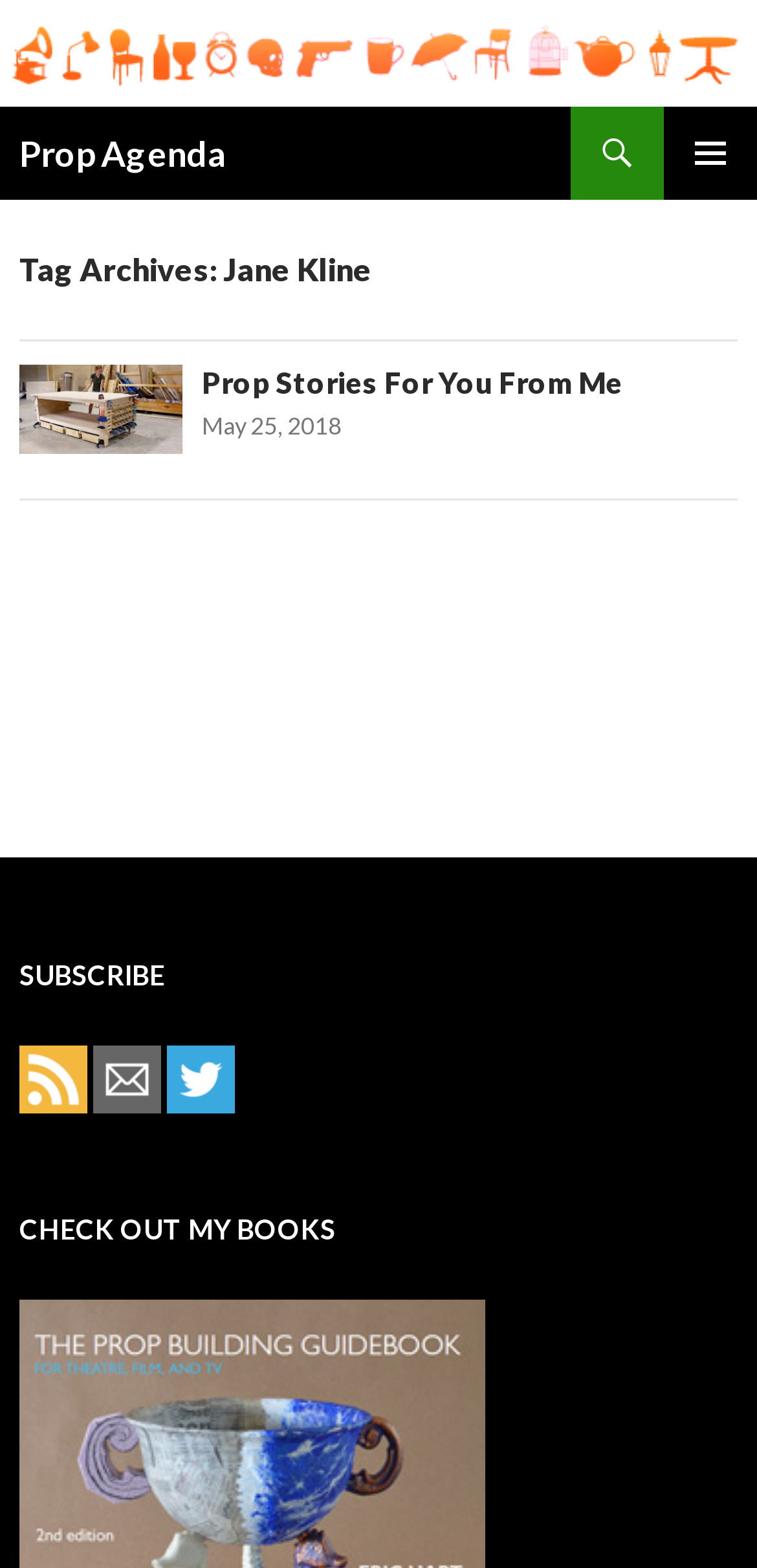Locate the bounding box coordinates of the region to be clicked to comply with the following instruction: "read Prop Stories For You From Me". The coordinates must be four float numbers between 0 and 1, in the form [left, top, right, bottom].

[0.267, 0.232, 0.823, 0.254]